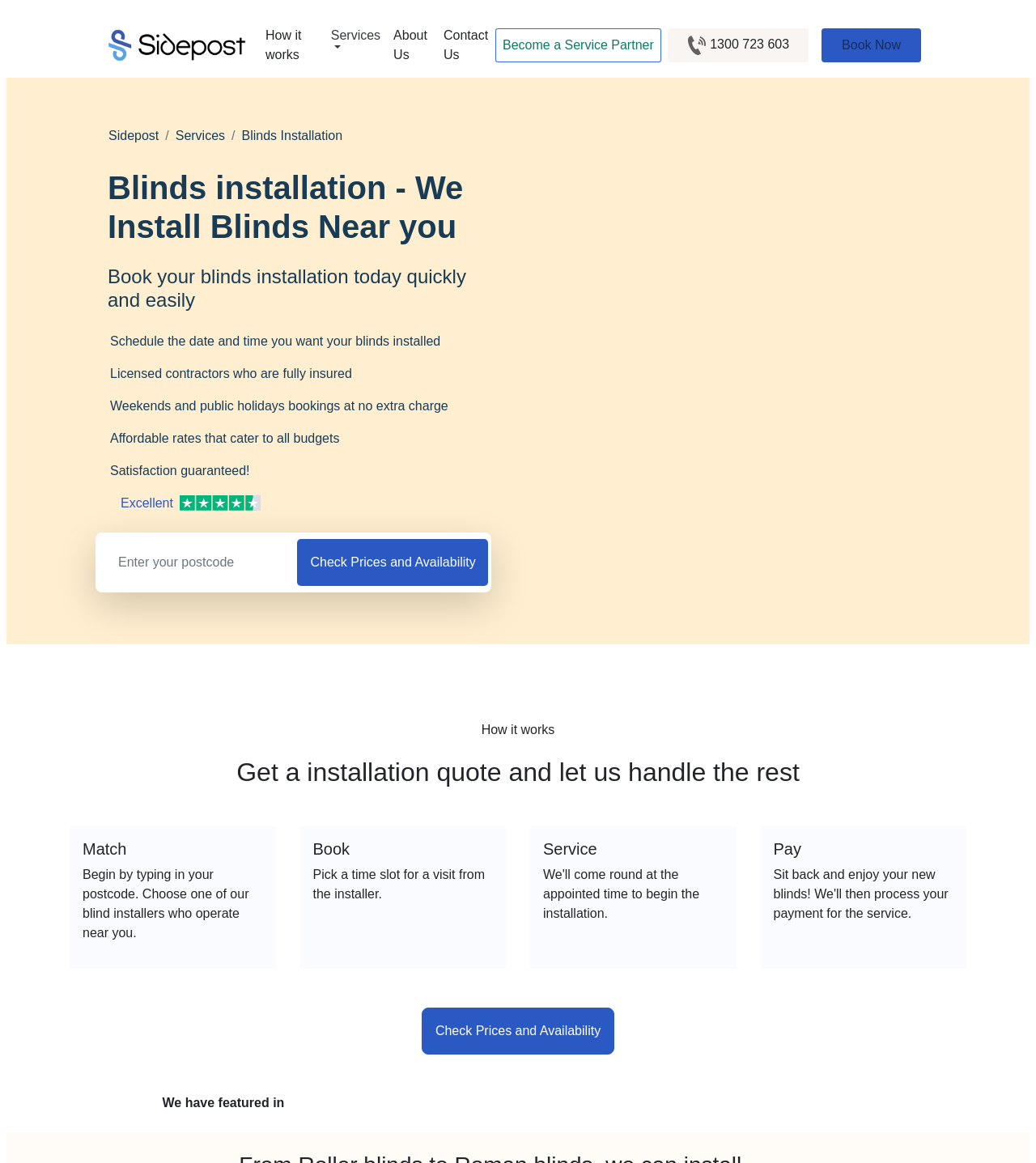Identify the bounding box coordinates for the UI element that matches this description: "name="postcode" placeholder="Enter your postcode"".

[0.105, 0.47, 0.277, 0.497]